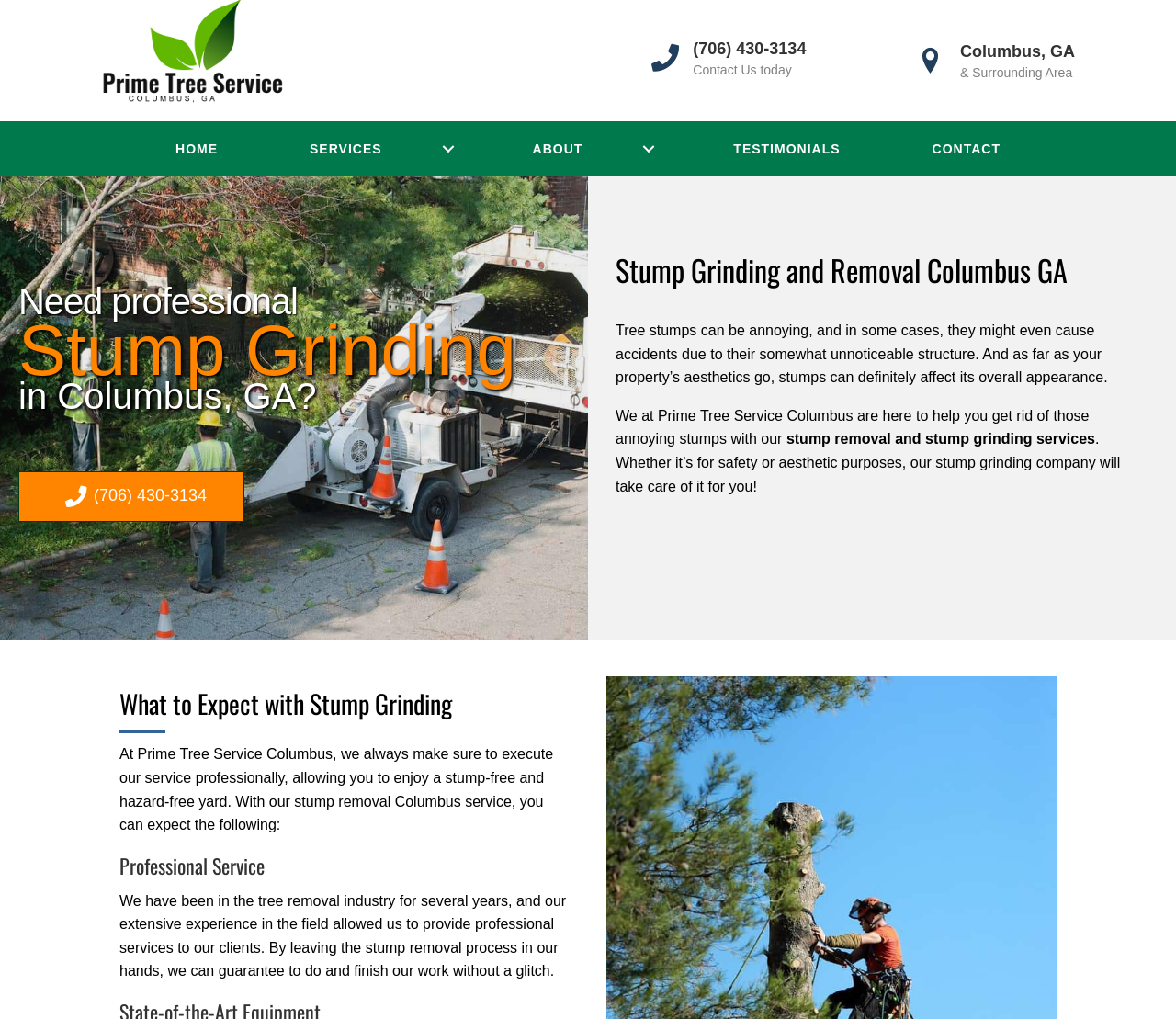Provide the text content of the webpage's main heading.

Stump Grinding and Removal Columbus GA